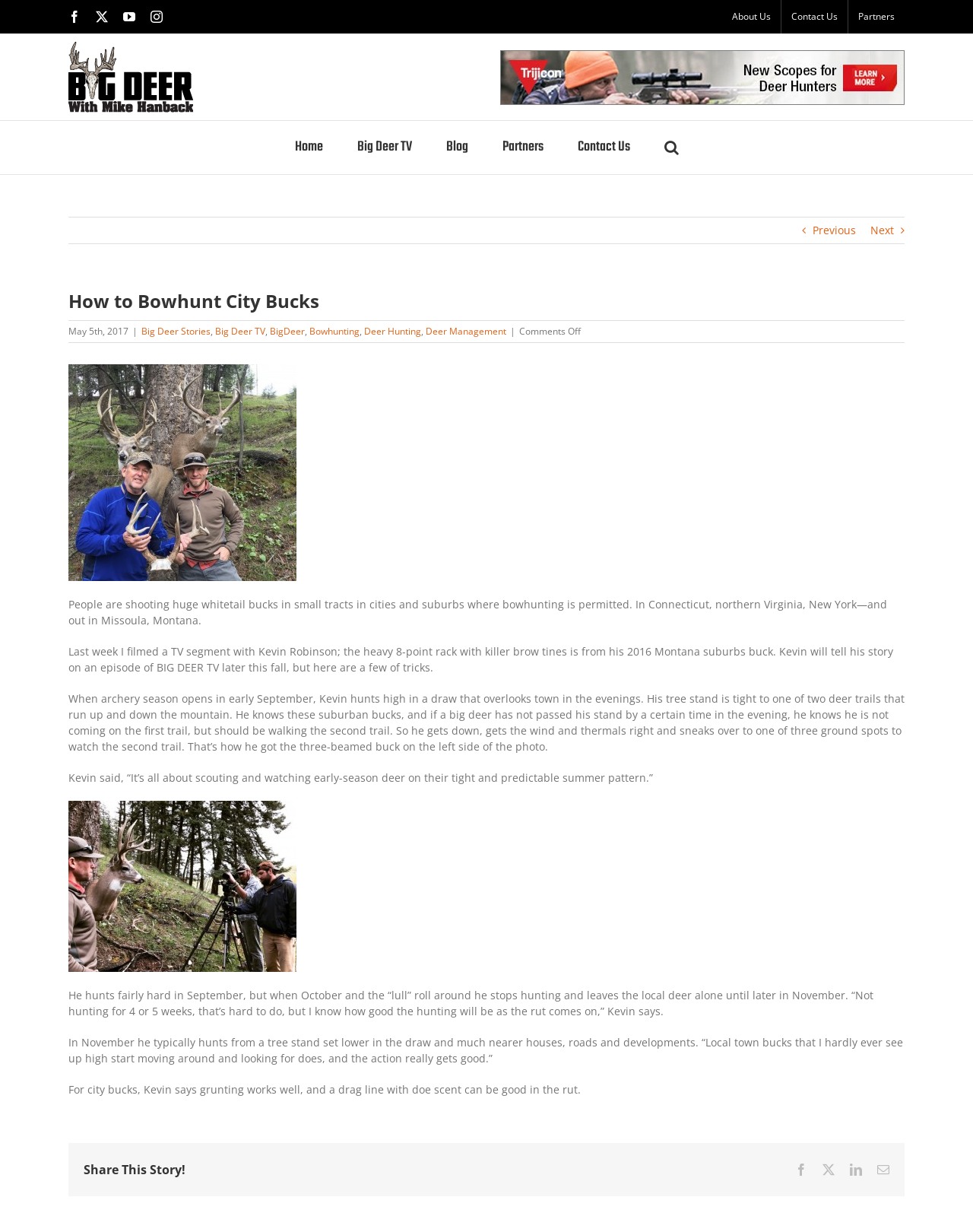Please specify the bounding box coordinates in the format (top-left x, top-left y, bottom-right x, bottom-right y), with all values as floating point numbers between 0 and 1. Identify the bounding box of the UI element described by: alt="MT kevin robinsn bucks"

[0.07, 0.296, 0.305, 0.308]